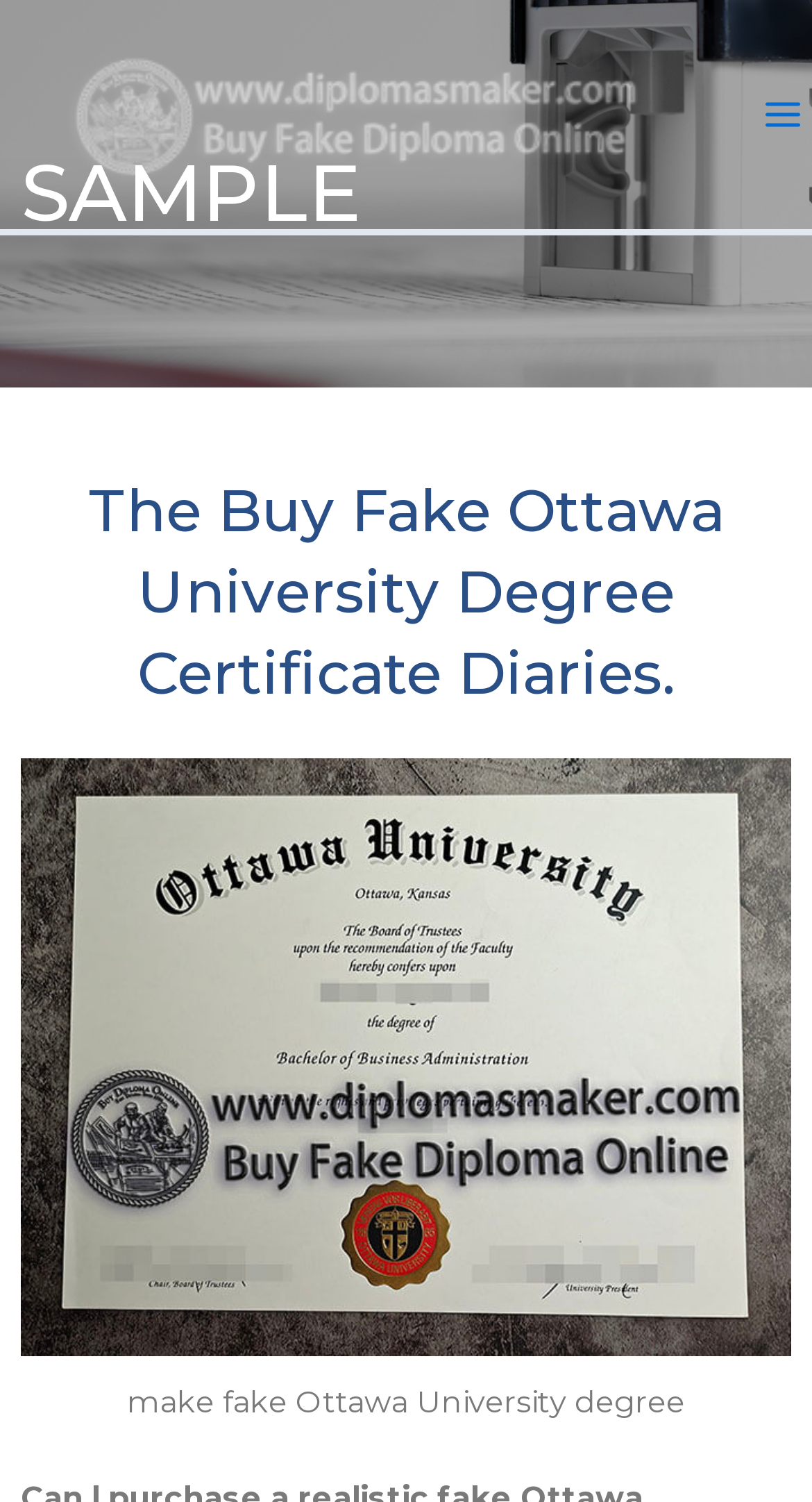How many images are on the webpage?
Based on the image, give a concise answer in the form of a single word or short phrase.

3